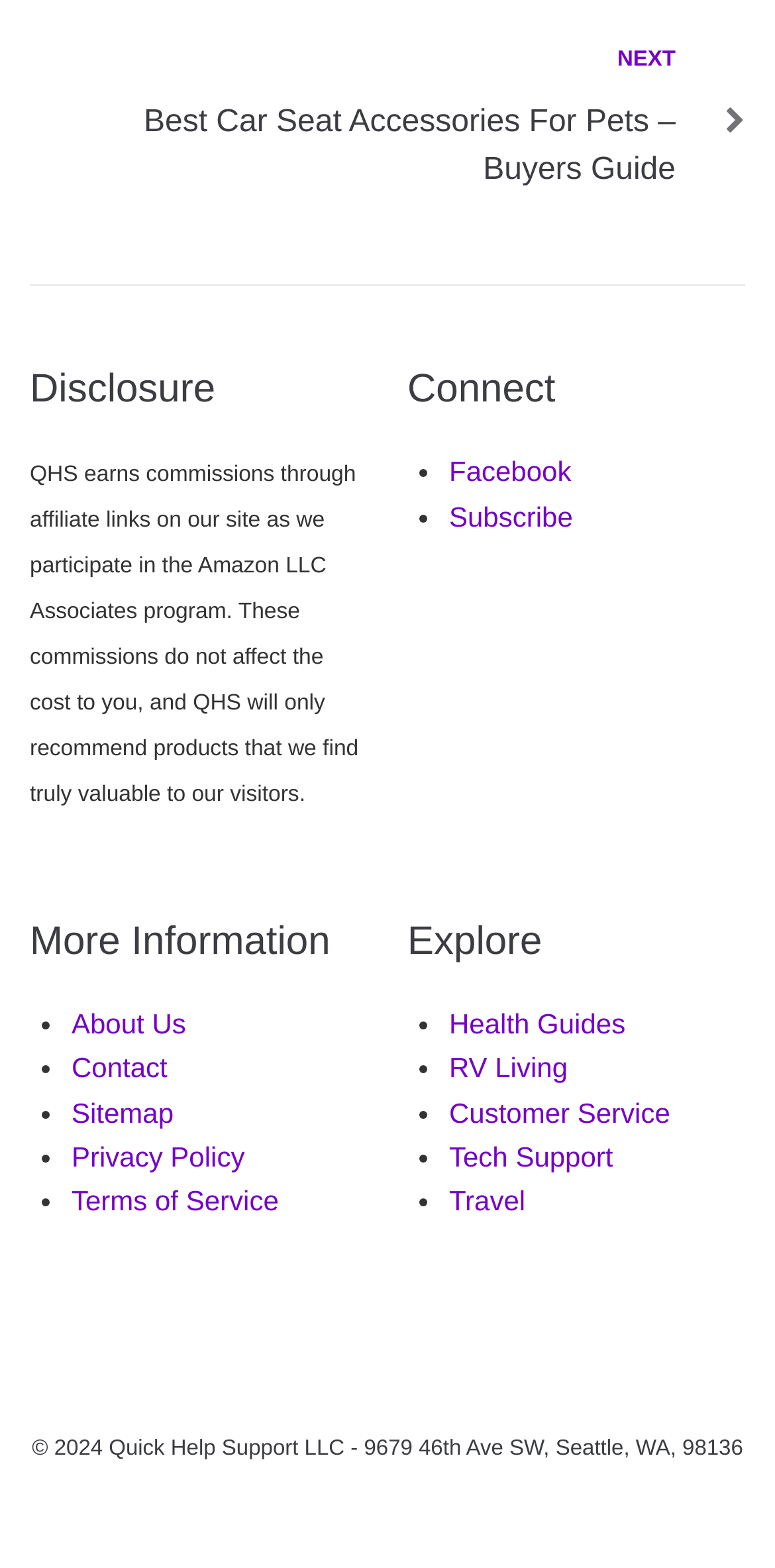What is the year of copyright for Quick Help Support LLC?
Give a one-word or short-phrase answer derived from the screenshot.

2024